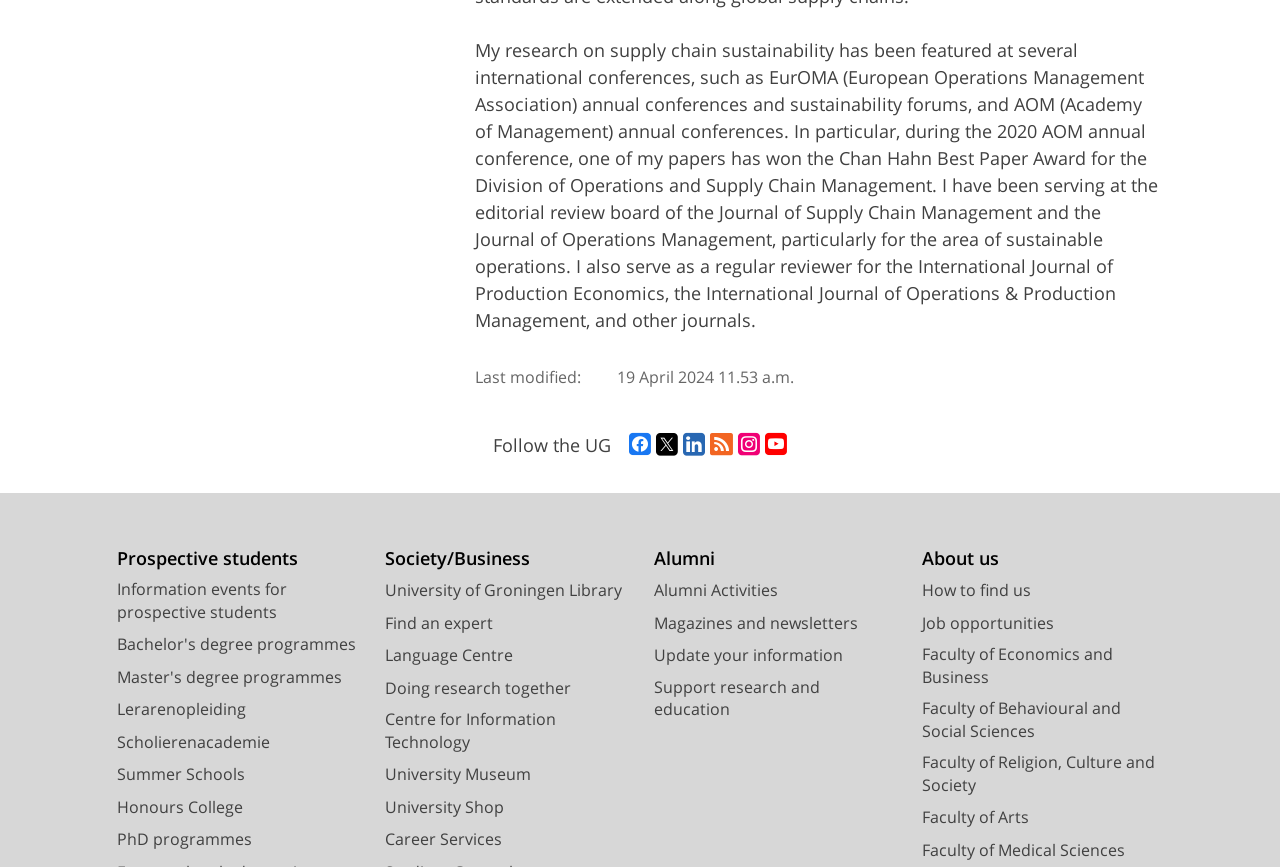What is the author's achievement in 2020 AOM annual conference?
Based on the image, provide a one-word or brief-phrase response.

Won the Chan Hahn Best Paper Award